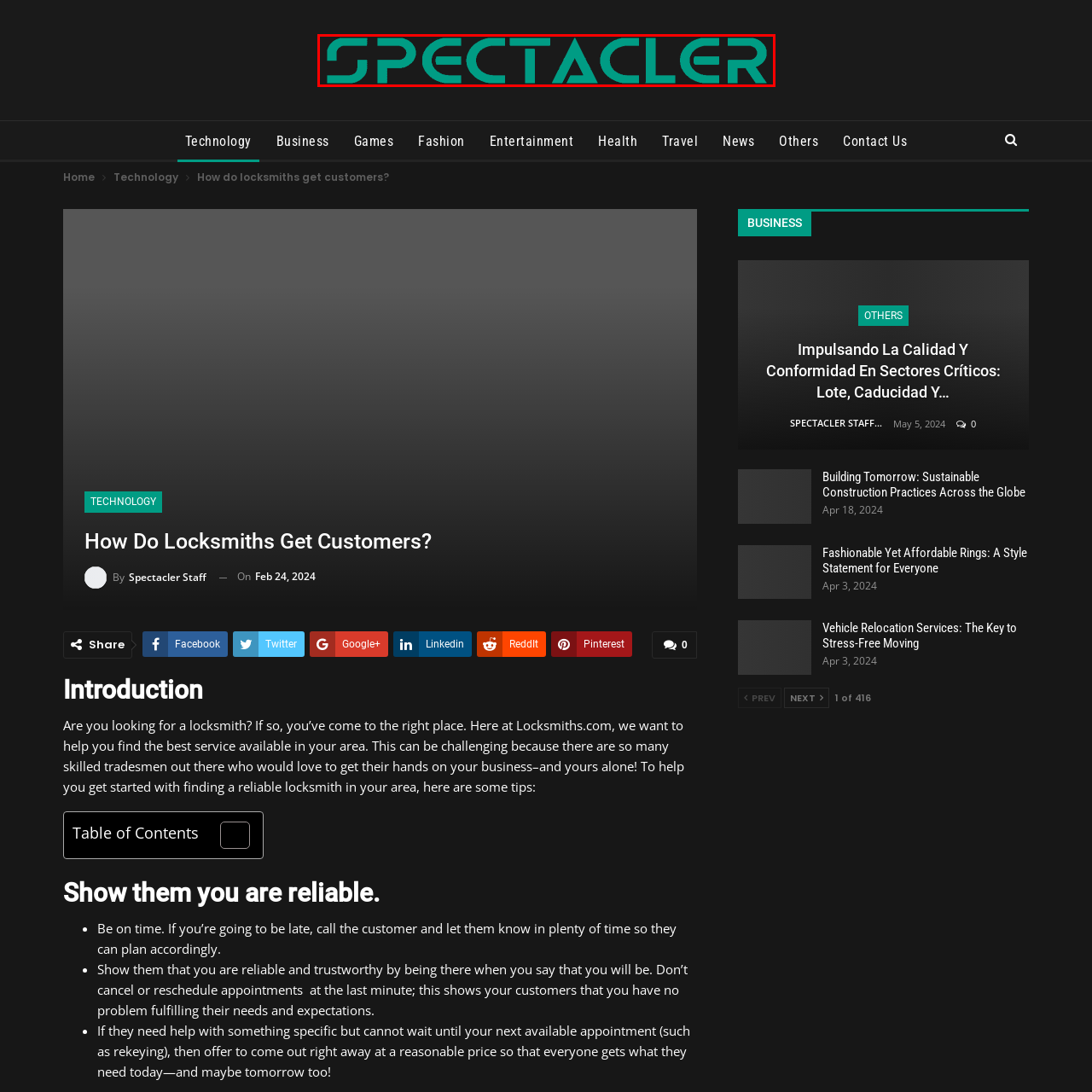Examine the area surrounded by the red box and describe it in detail.

The image displays the logo of "Spectacler," showcased prominently with bold, stylized text. The logo features the name "SPECTACLER" in a modern, vibrant turquoise color against a contrasting black background, creating a striking visual appeal. This design symbolizes a contemporary and dynamic brand, likely associated with providing engaging content or services, as suggested by its prominence on the webpage discussing locksmith strategies. The logo is visually centered in the image, enhancing brand recognition for viewers navigating the website.